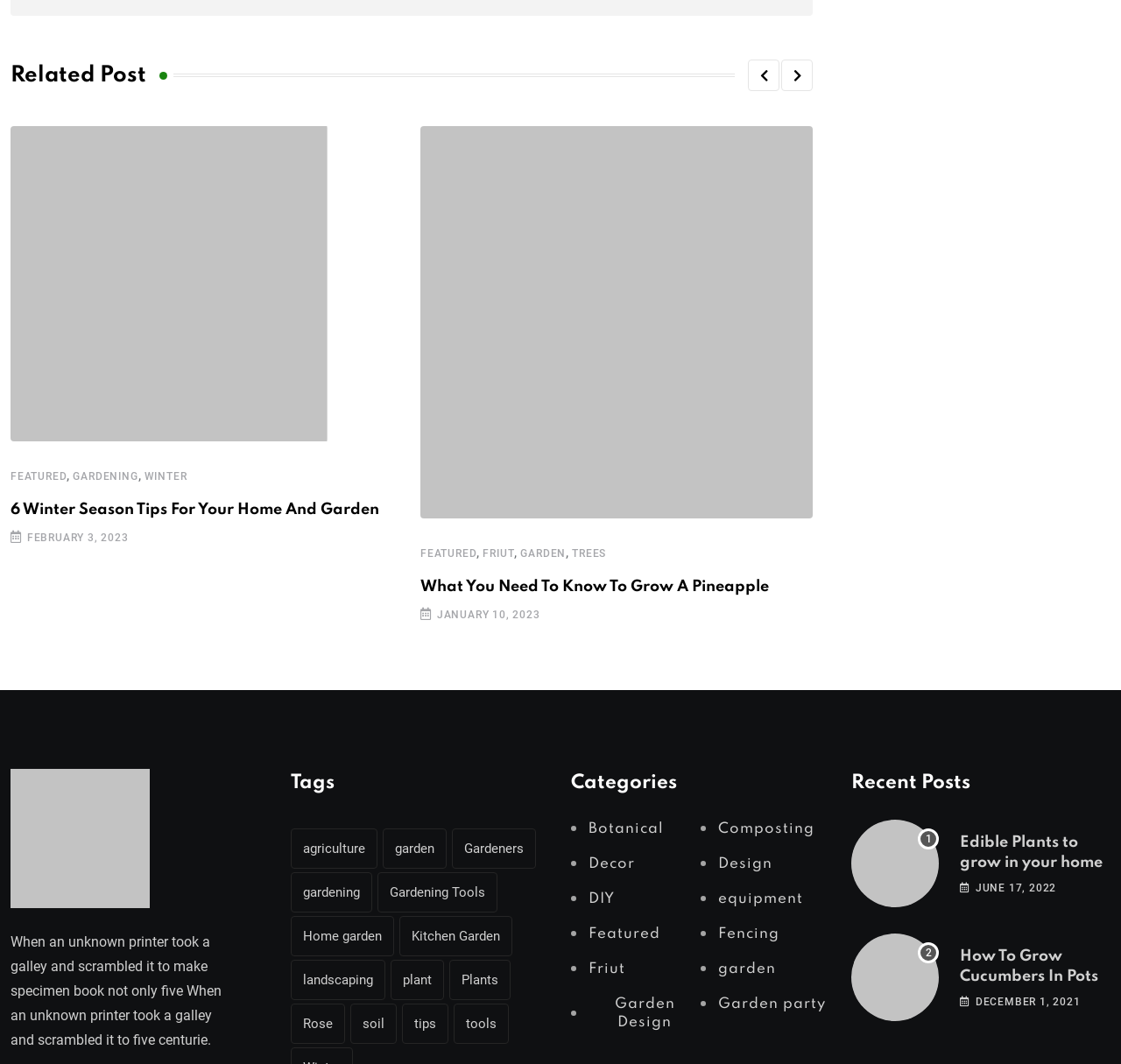Please specify the bounding box coordinates of the area that should be clicked to accomplish the following instruction: "View the 'Recent Posts'". The coordinates should consist of four float numbers between 0 and 1, i.e., [left, top, right, bottom].

[0.759, 0.722, 0.991, 0.75]